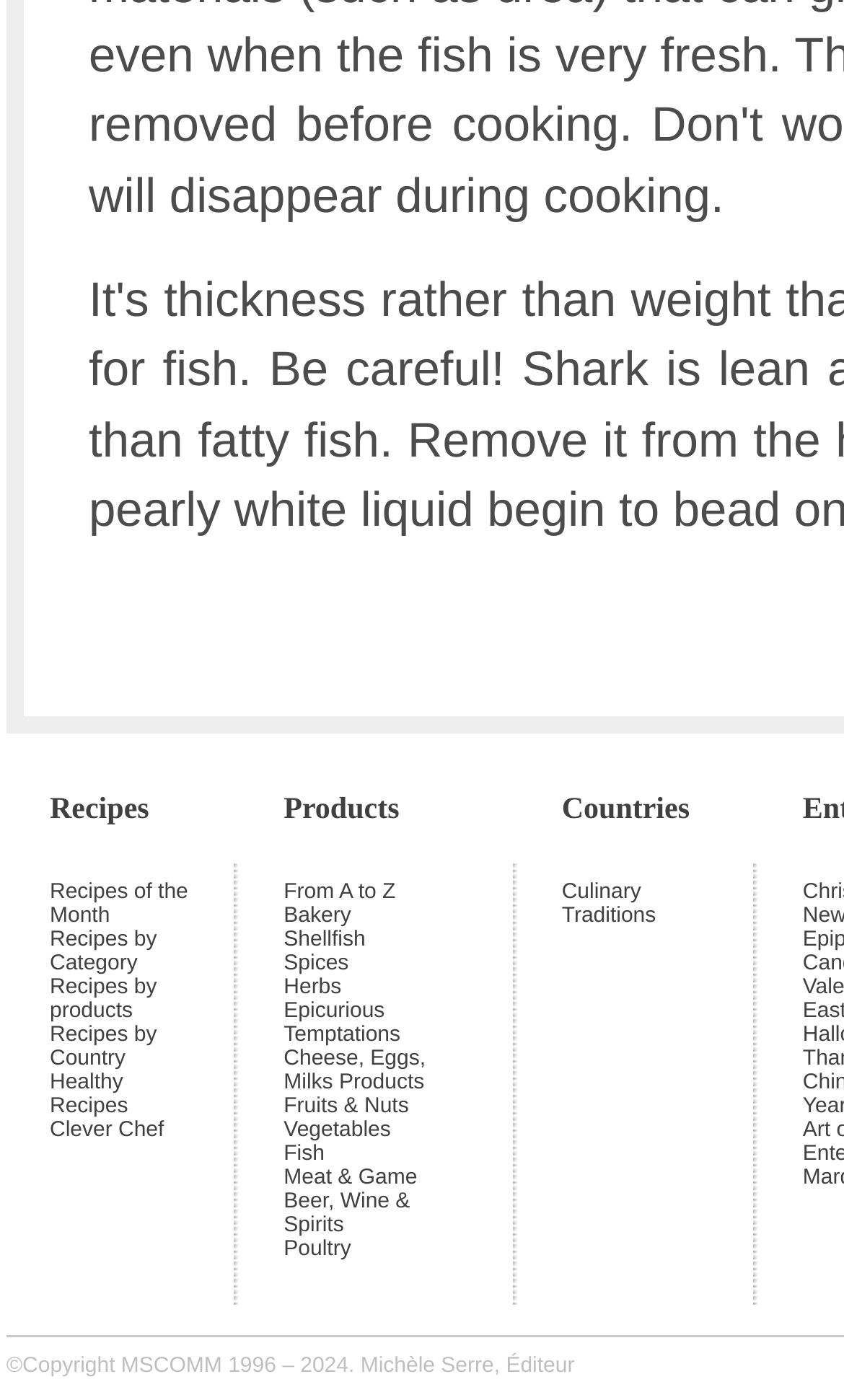Determine the bounding box coordinates of the element that should be clicked to execute the following command: "Browse Products".

[0.336, 0.567, 0.473, 0.59]